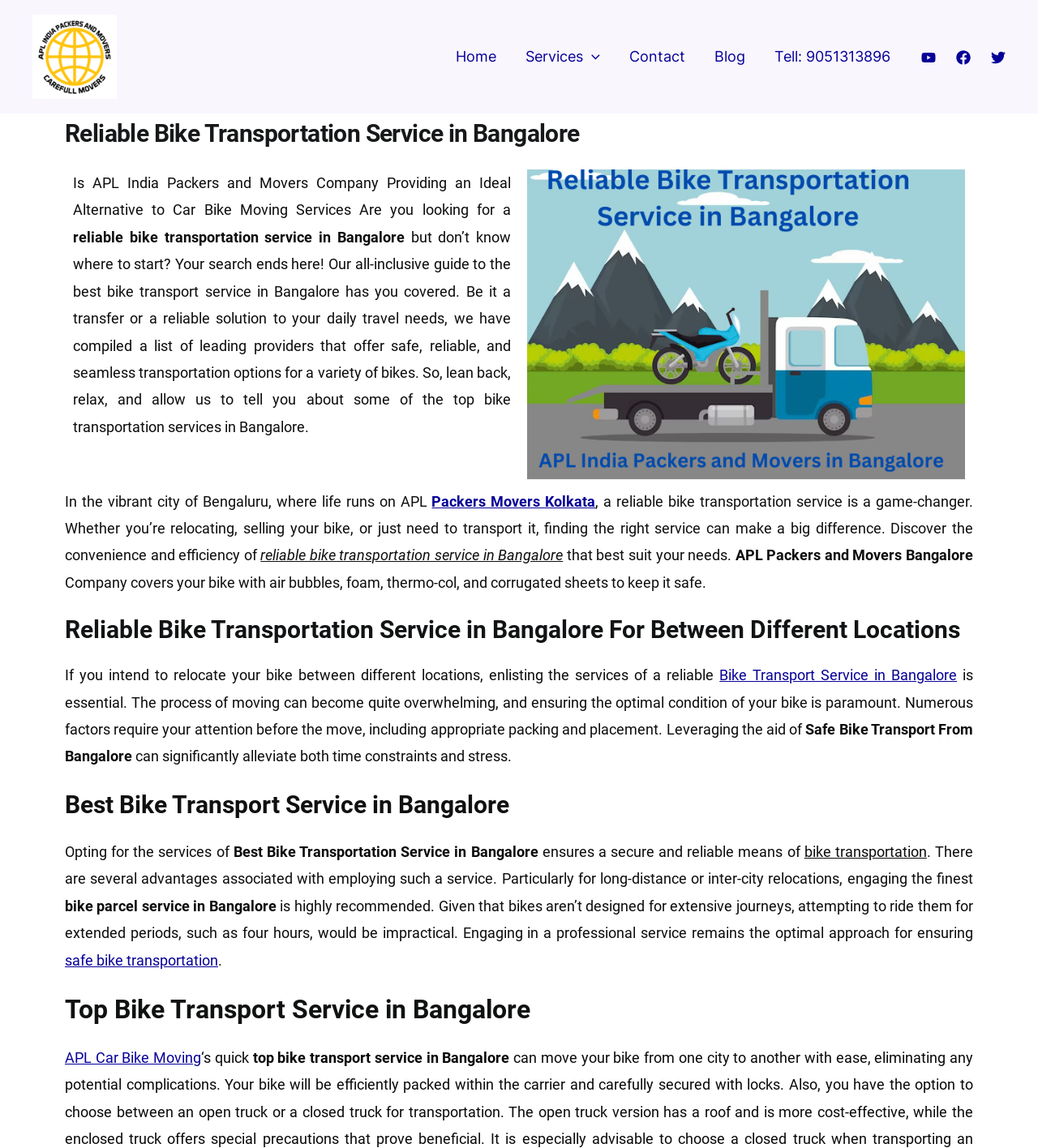Please answer the following question using a single word or phrase: 
What is the city where the bike transportation service is available?

Bangalore